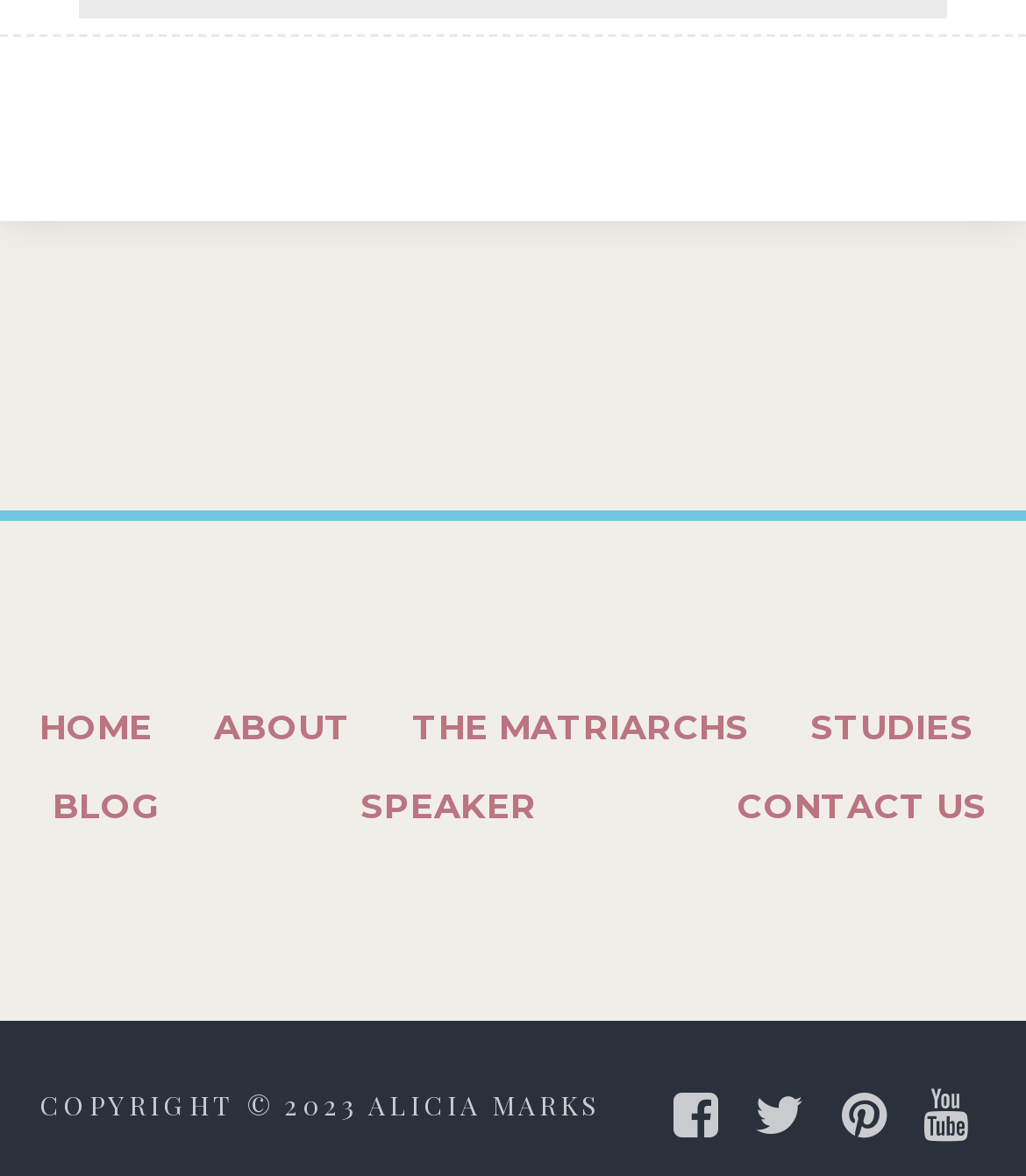Respond to the question below with a single word or phrase:
How many main sections are there?

6